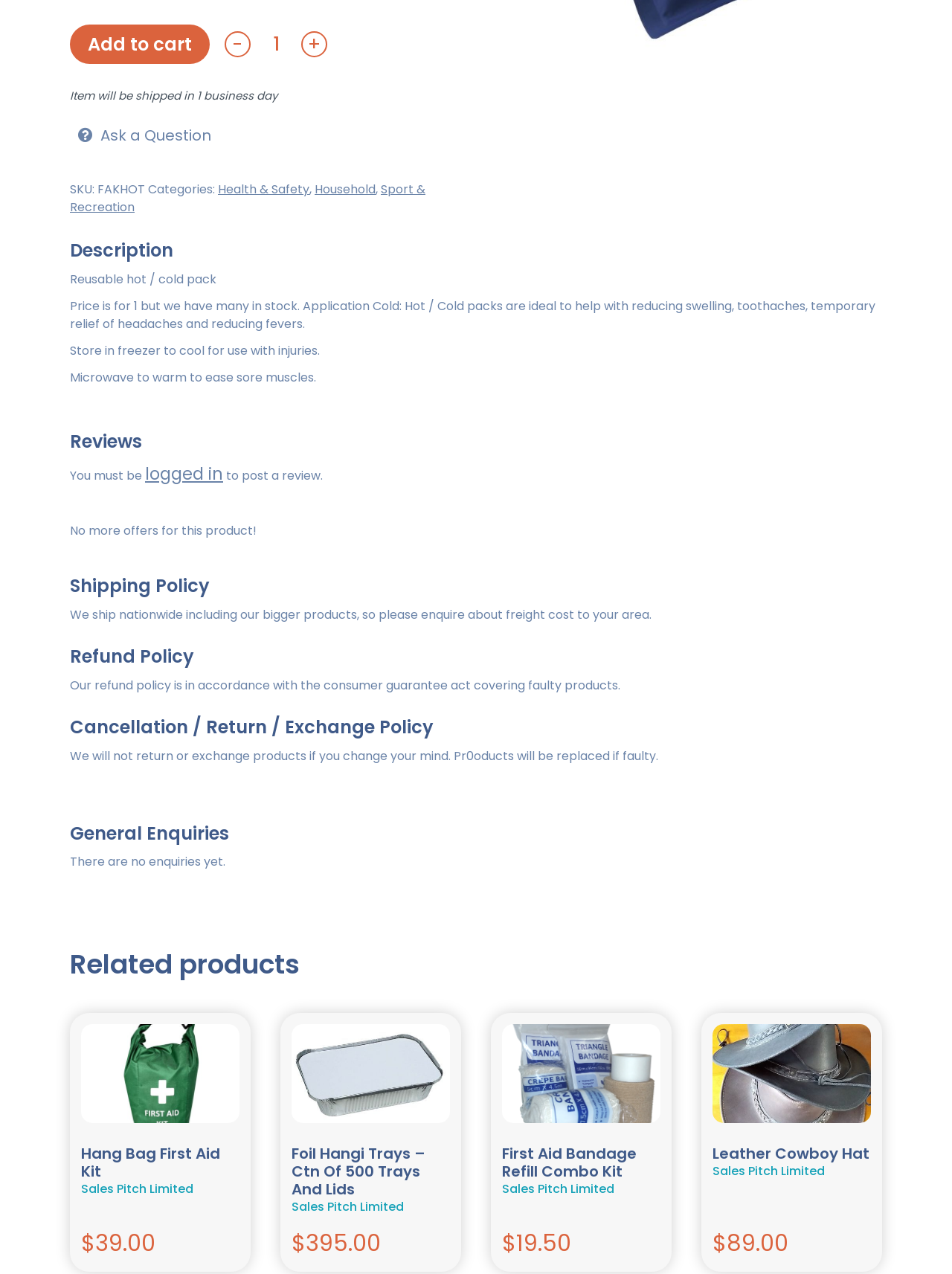Specify the bounding box coordinates (top-left x, top-left y, bottom-right x, bottom-right y) of the UI element in the screenshot that matches this description: logged in

[0.152, 0.362, 0.234, 0.381]